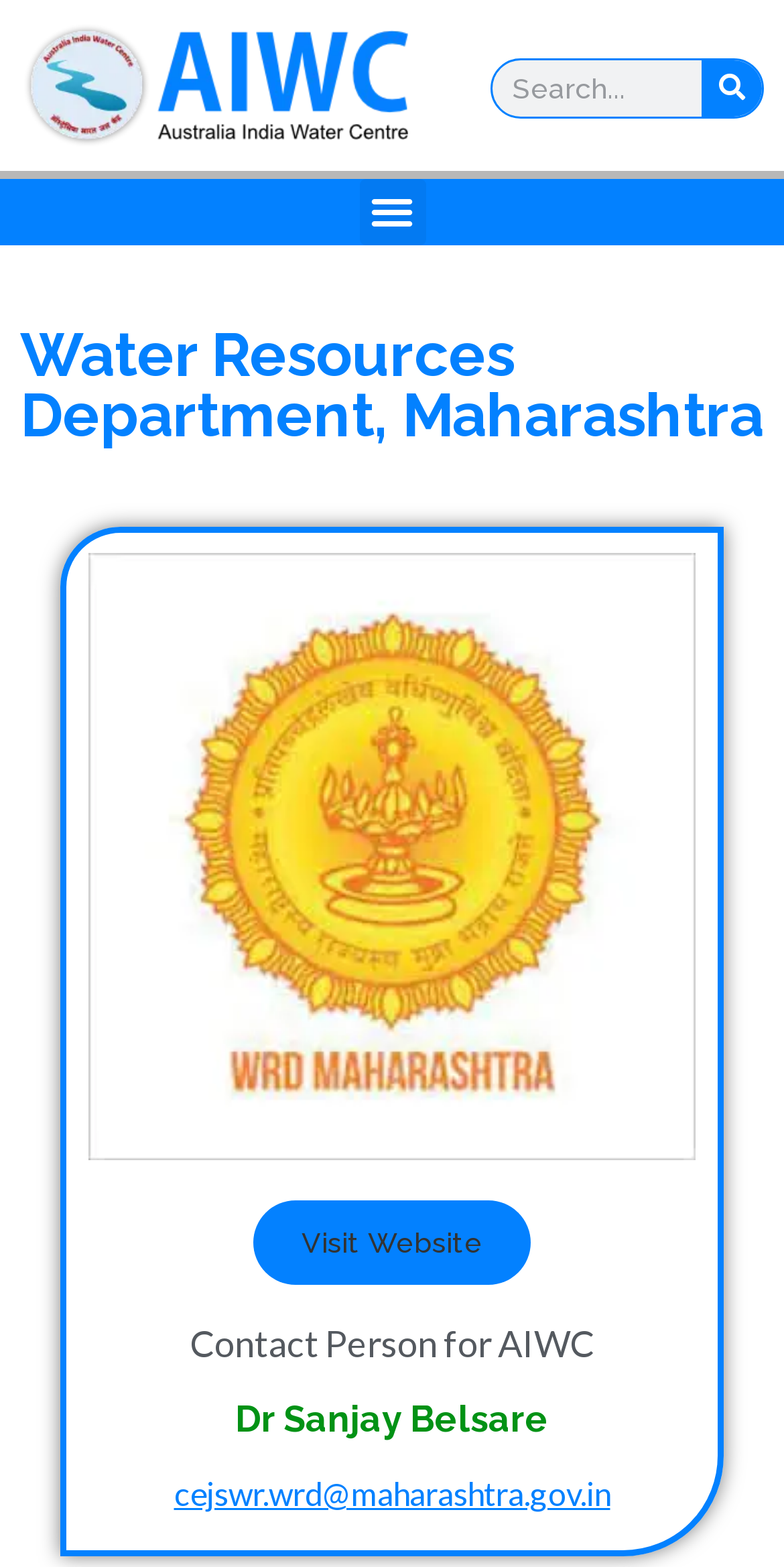Please provide a one-word or short phrase answer to the question:
What is the purpose of the button 'Visit Website'?

To visit the WRD Maharashtra website